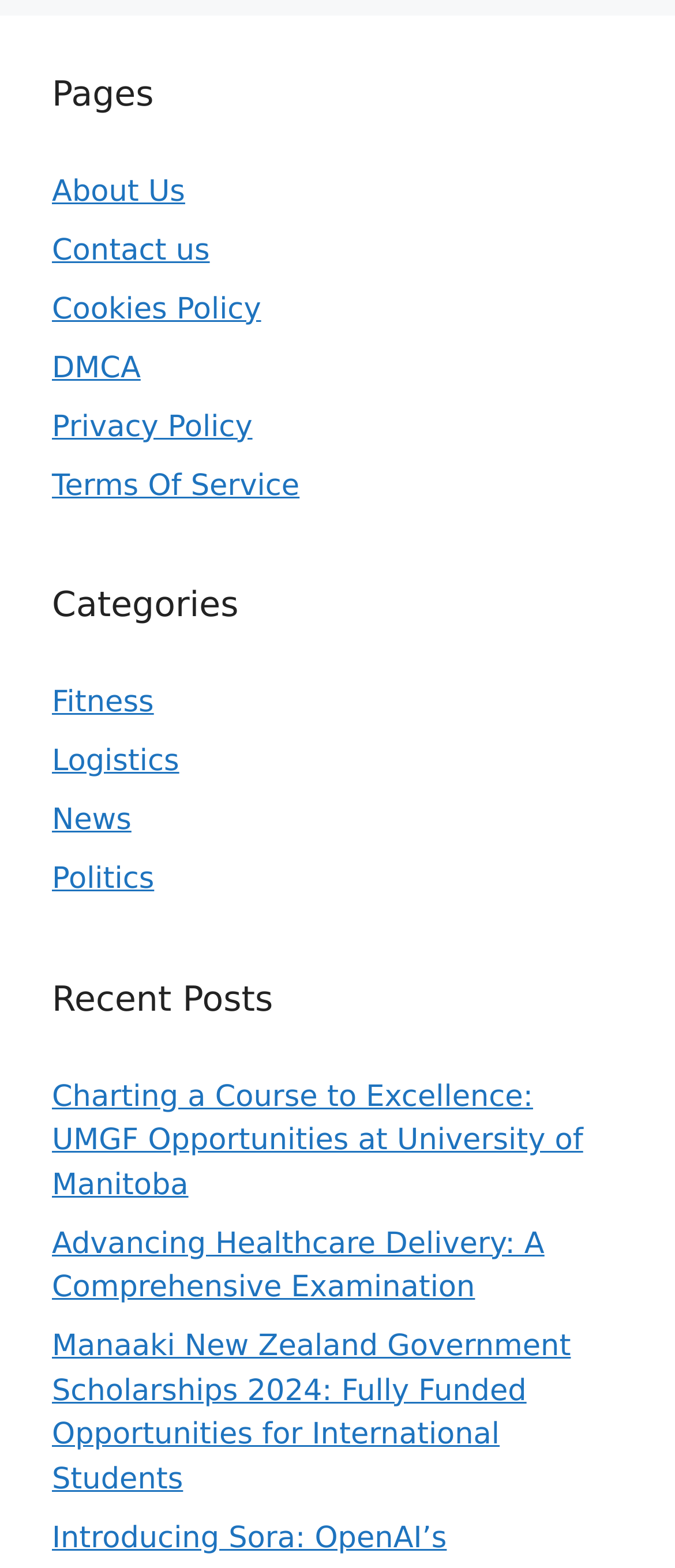Calculate the bounding box coordinates of the UI element given the description: "Contact us".

[0.077, 0.149, 0.311, 0.171]